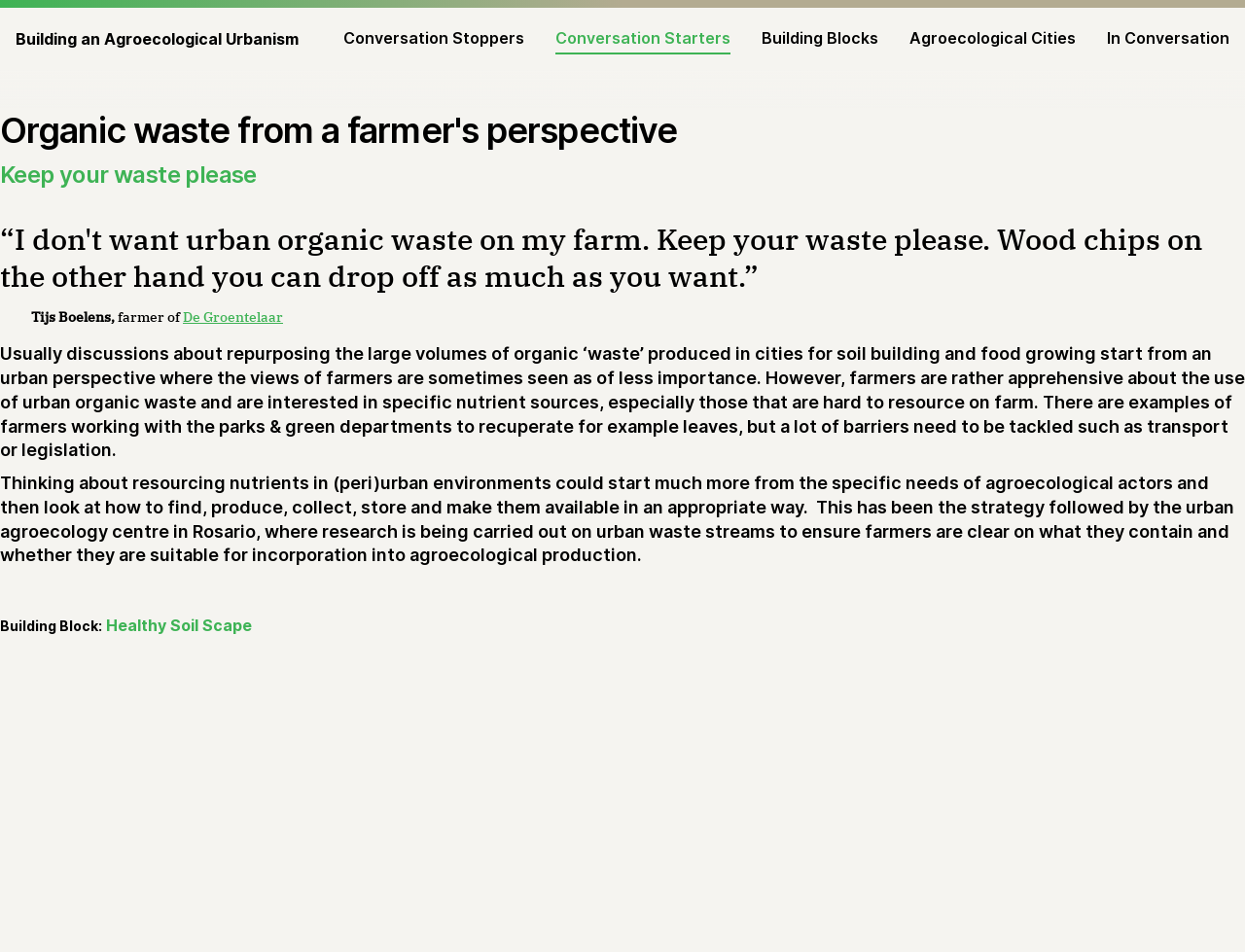Give the bounding box coordinates for the element described as: "Building an Agroecological Urbanism".

[0.012, 0.03, 0.24, 0.052]